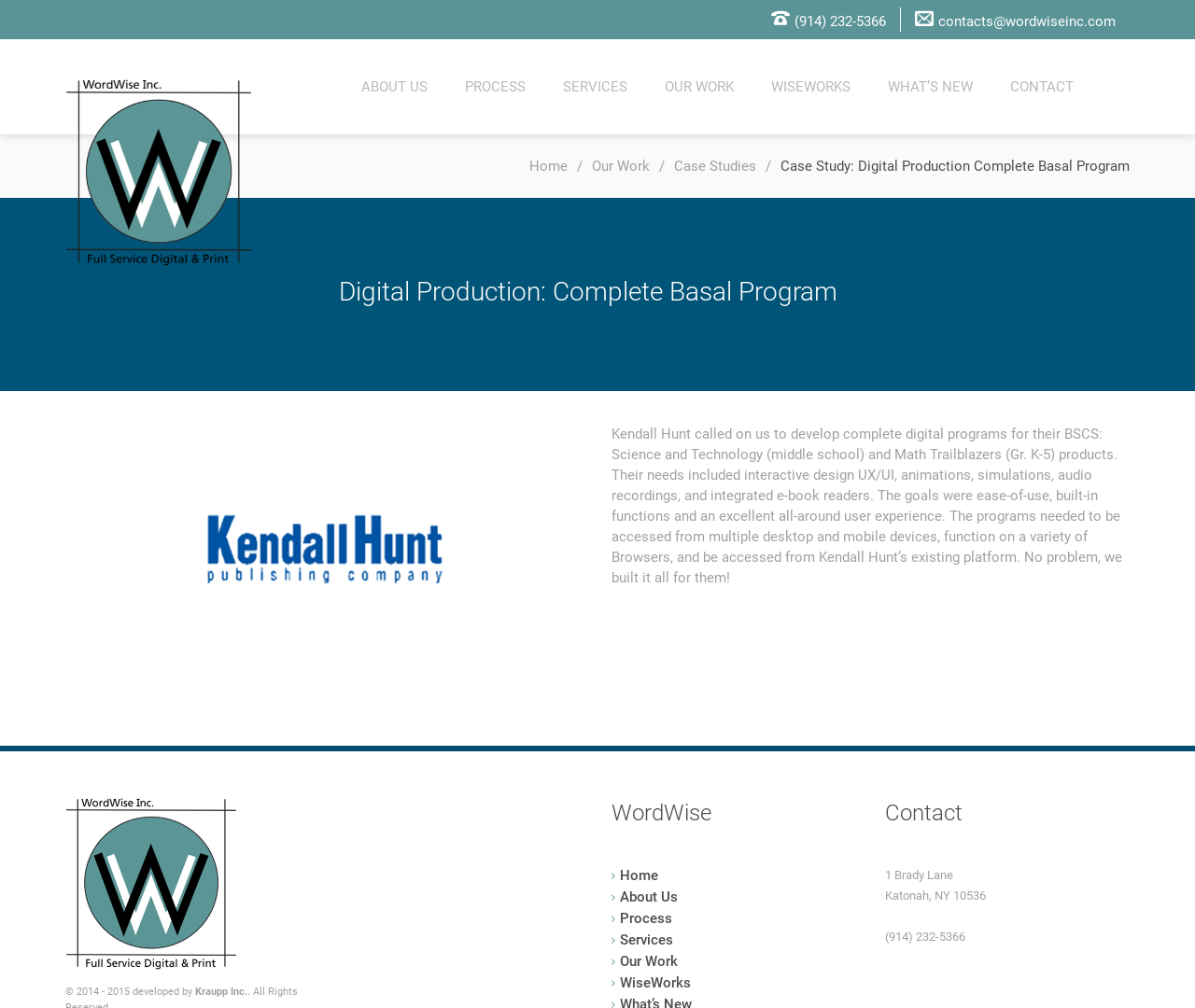Respond to the following question with a brief word or phrase:
What is the address of Word Wise?

1 Brady Lane, Katonah, NY 10536